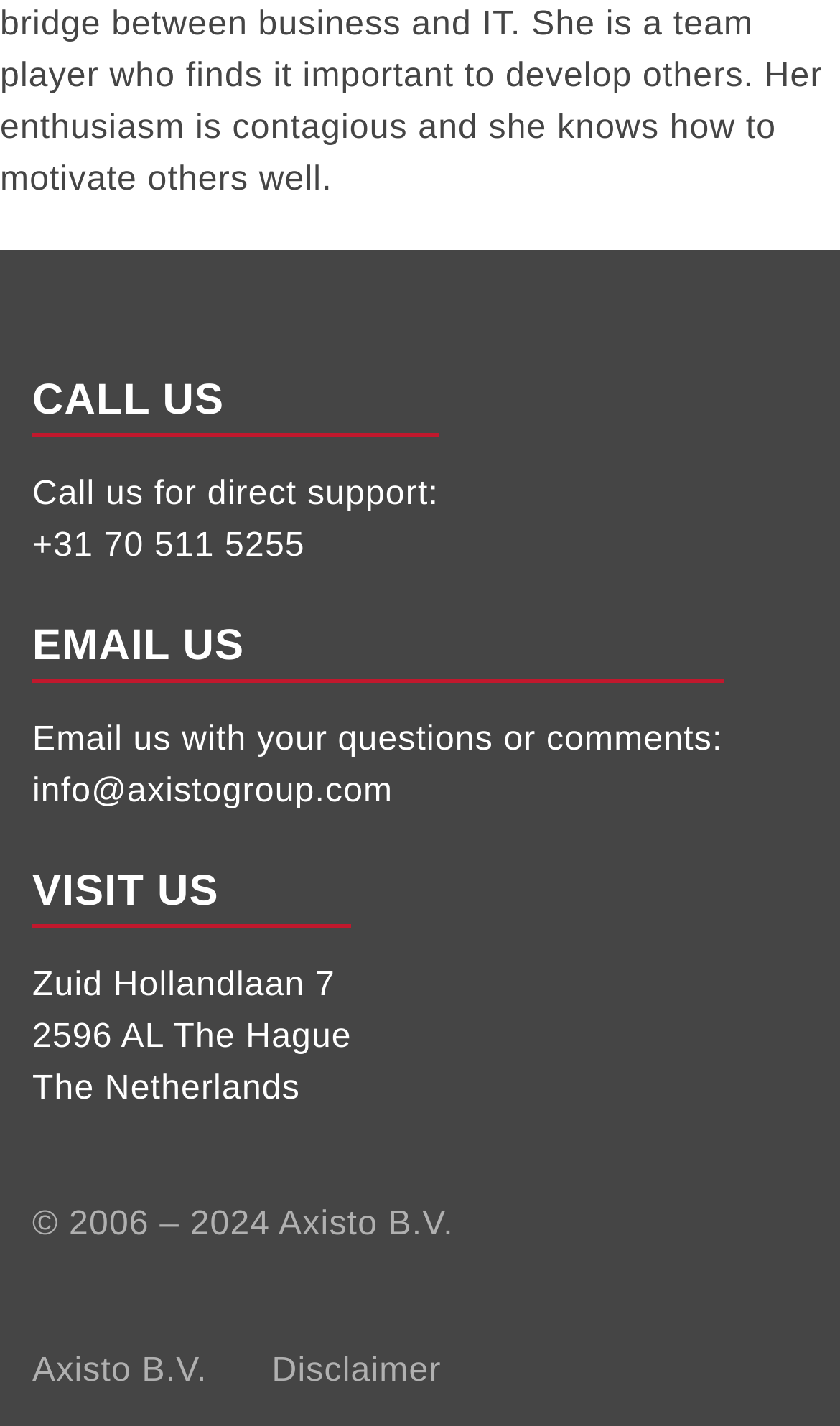Find the bounding box of the UI element described as follows: "Axisto B.V.".

[0.038, 0.944, 0.247, 0.98]